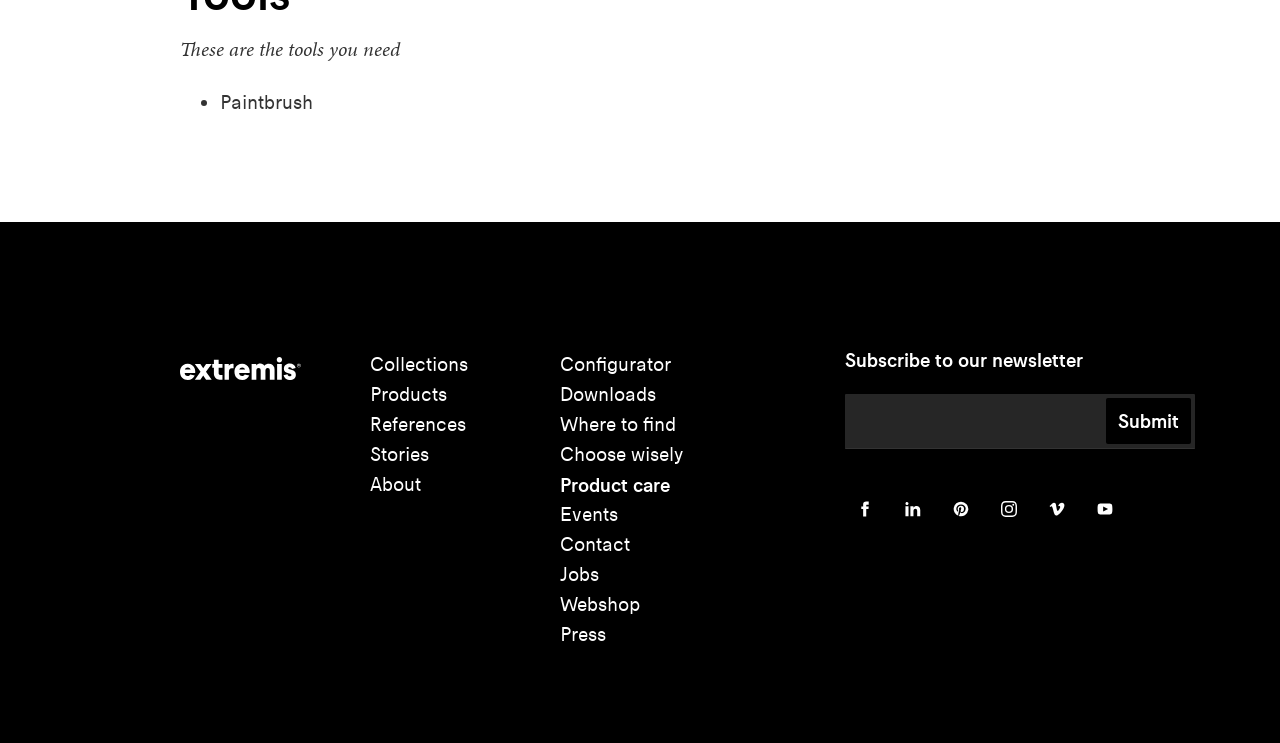Specify the bounding box coordinates of the area to click in order to follow the given instruction: "Learn about Deshun Peoples' profile."

None